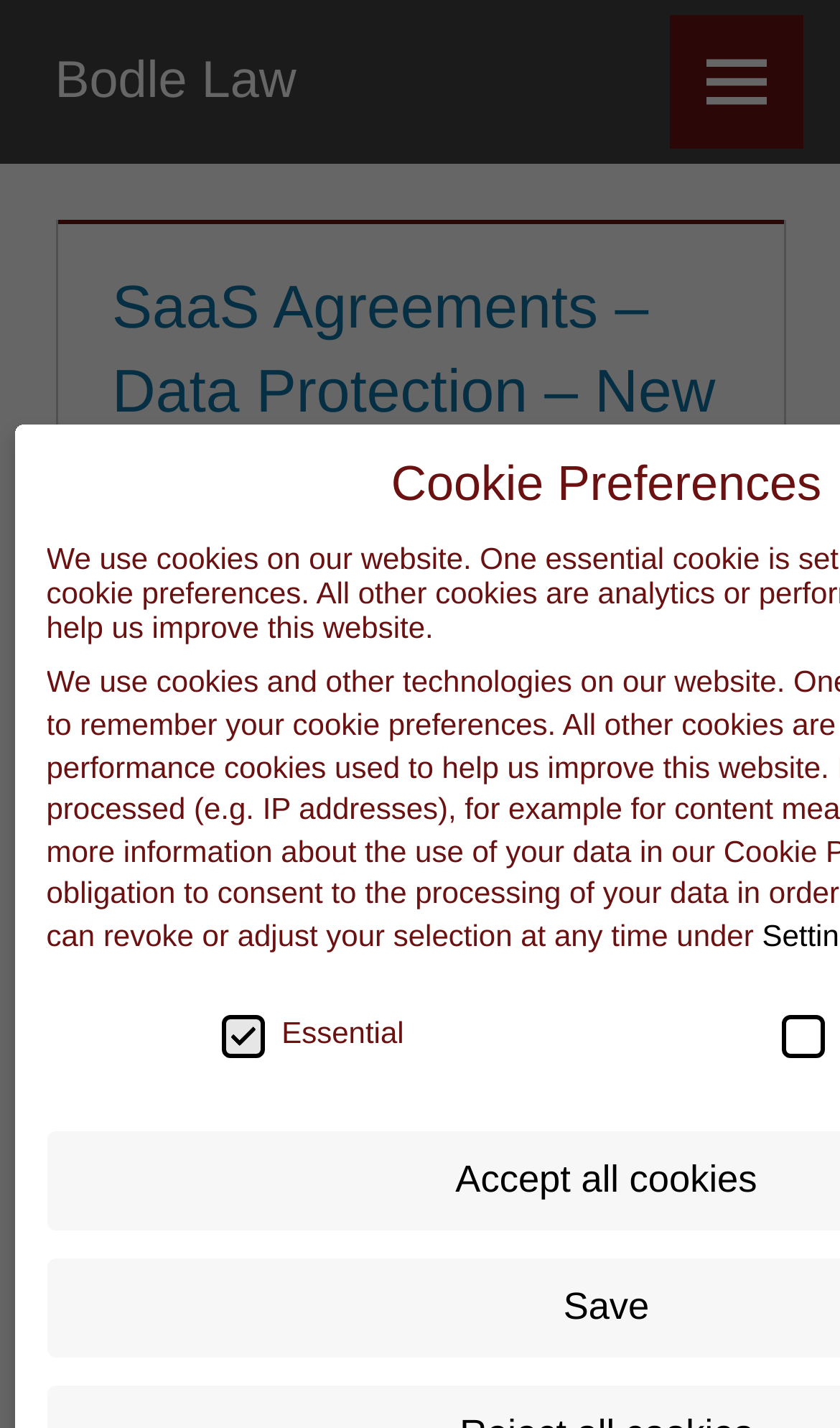Determine the bounding box coordinates for the HTML element mentioned in the following description: "personal data". The coordinates should be a list of four floats ranging from 0 to 1, represented as [left, top, right, bottom].

[0.598, 0.787, 0.863, 0.815]